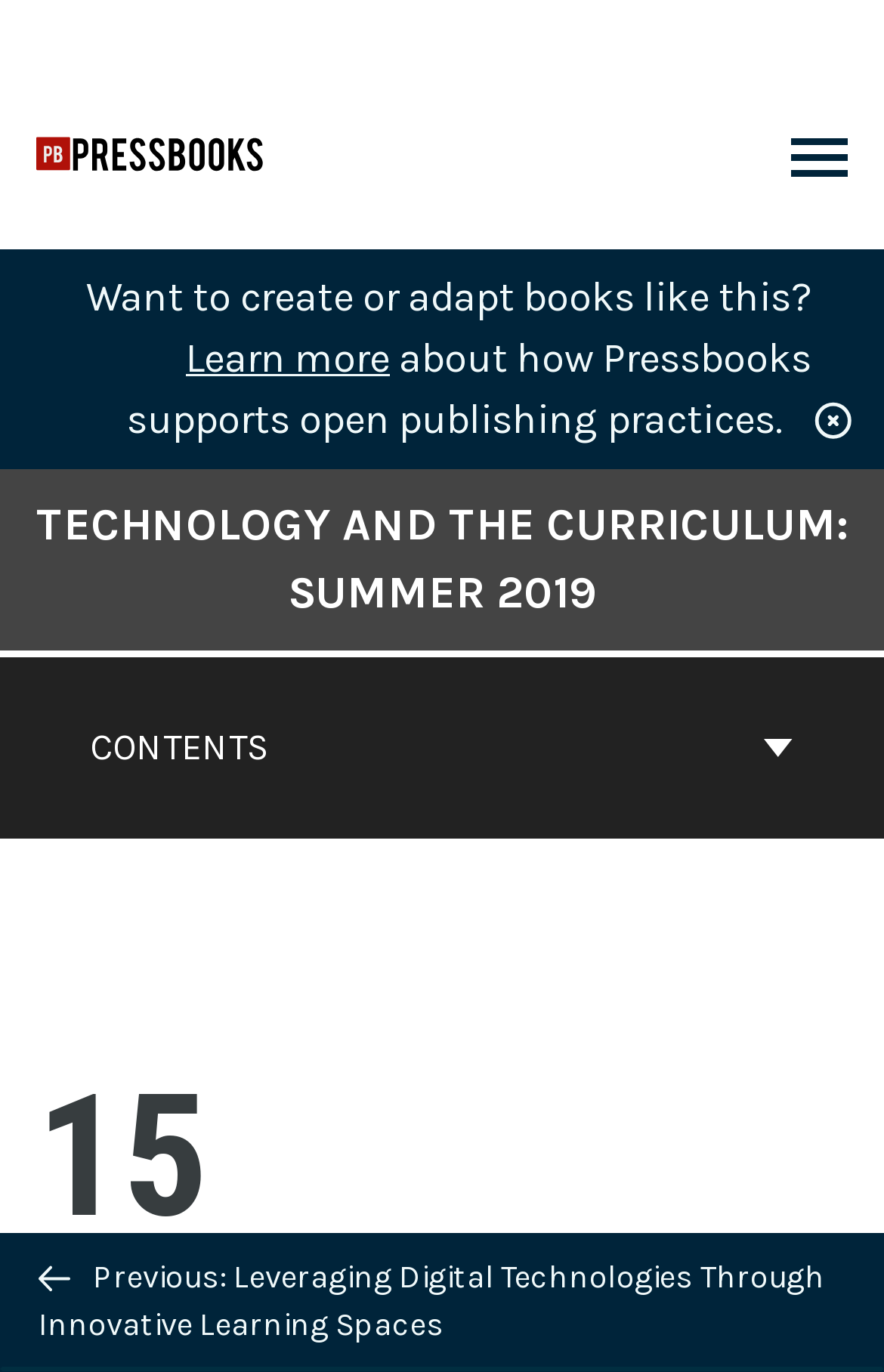Determine the main heading of the webpage and generate its text.

TECHNOLOGY AND THE CURRICULUM: SUMMER 2019